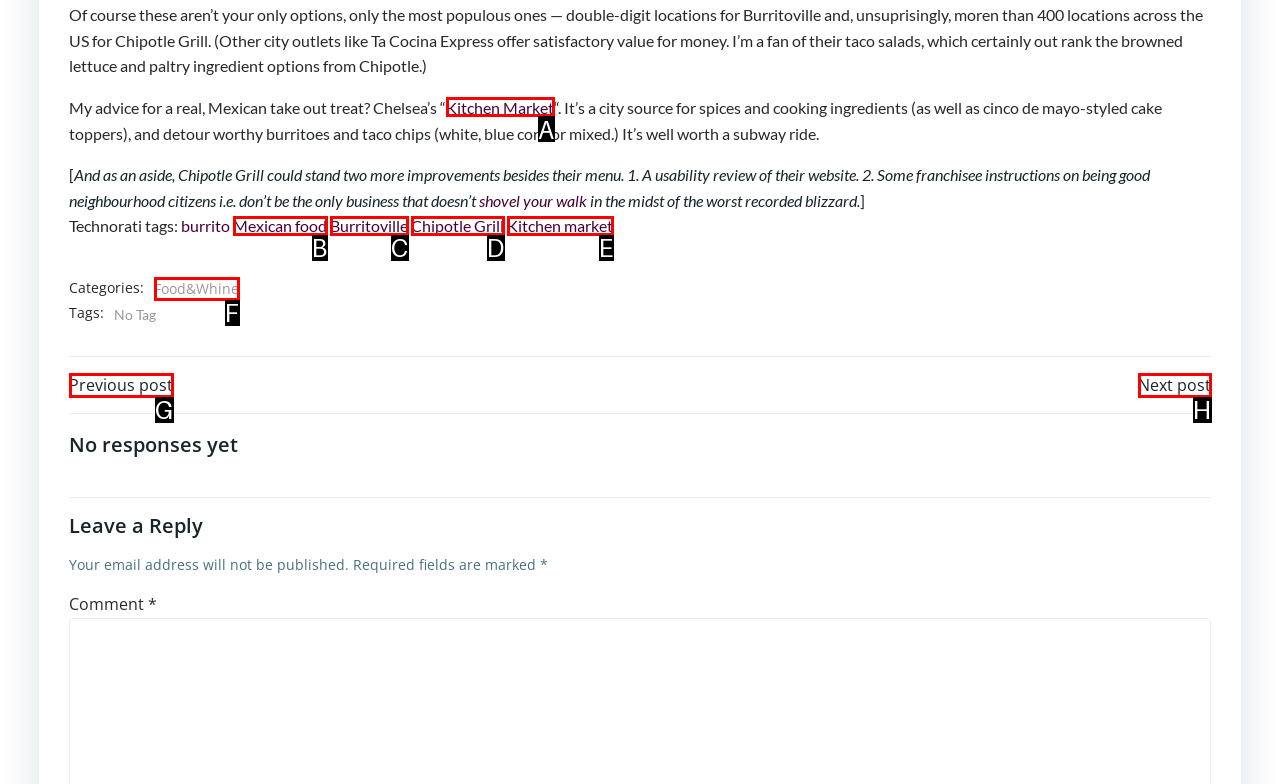Using the provided description: Kitchen Market, select the HTML element that corresponds to it. Indicate your choice with the option's letter.

A